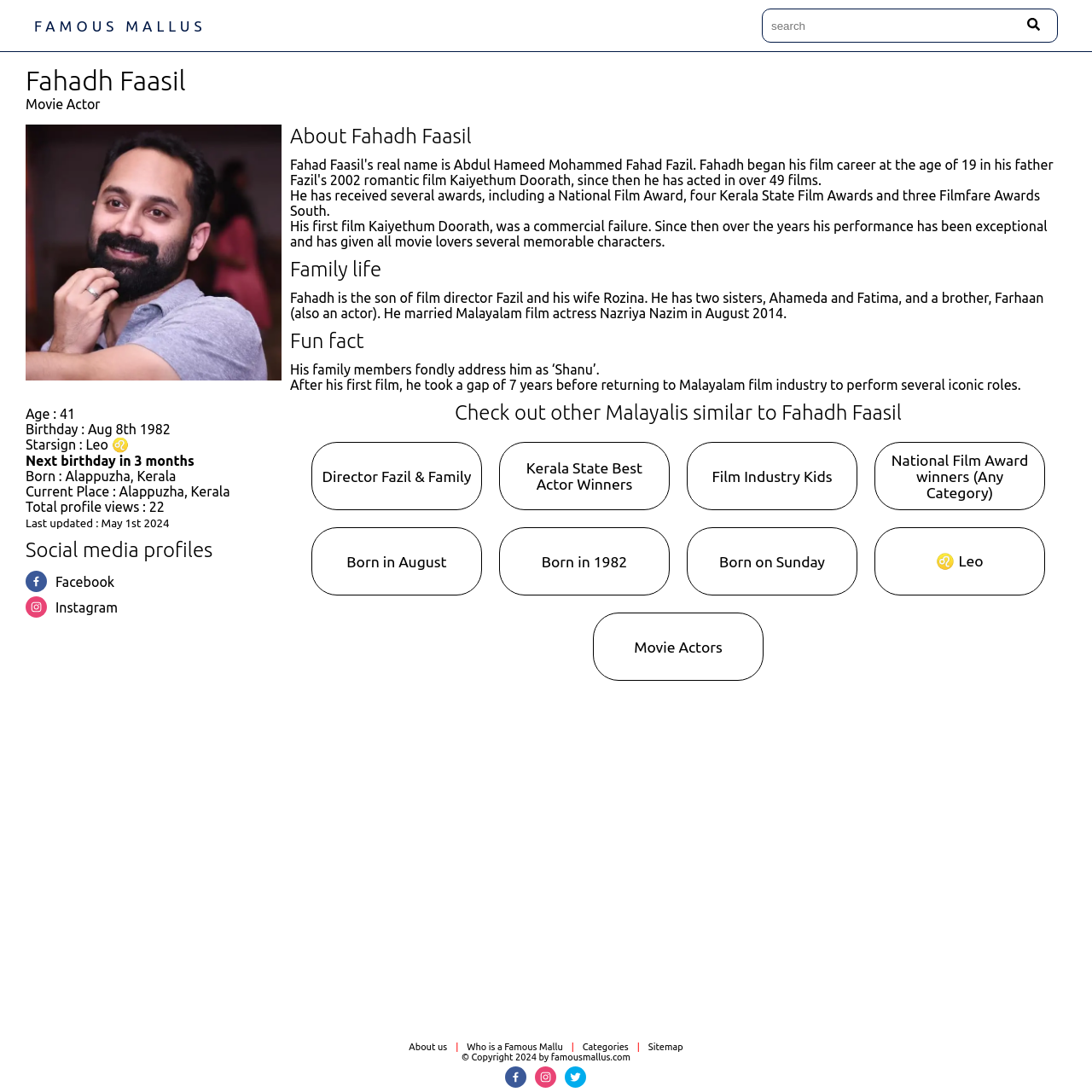Using the description: "Director Fazil & Family", determine the UI element's bounding box coordinates. Ensure the coordinates are in the format of four float numbers between 0 and 1, i.e., [left, top, right, bottom].

[0.277, 0.397, 0.449, 0.475]